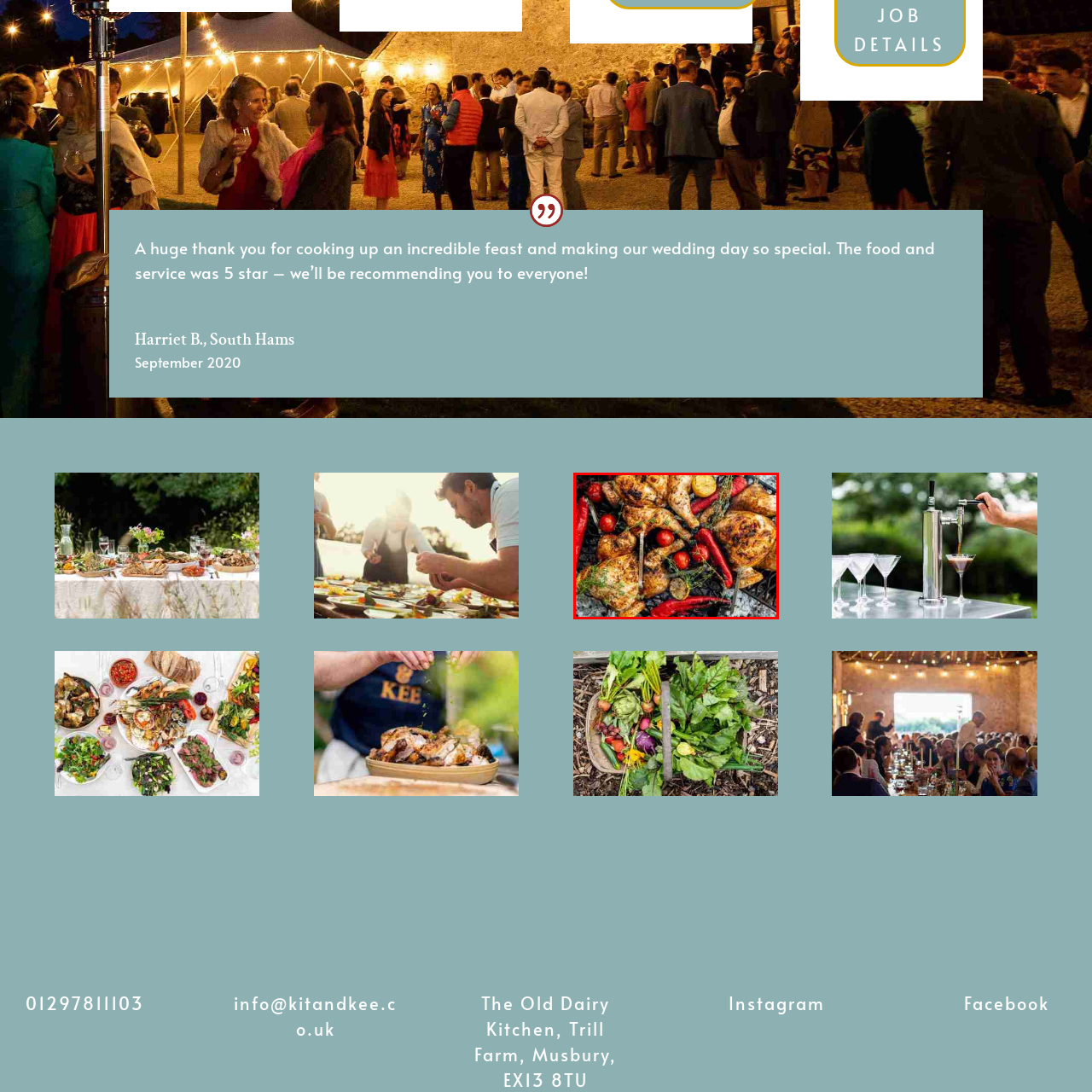What is the purpose of the culinary display in the image?
View the image highlighted by the red bounding box and provide your answer in a single word or a brief phrase.

Wedding celebration